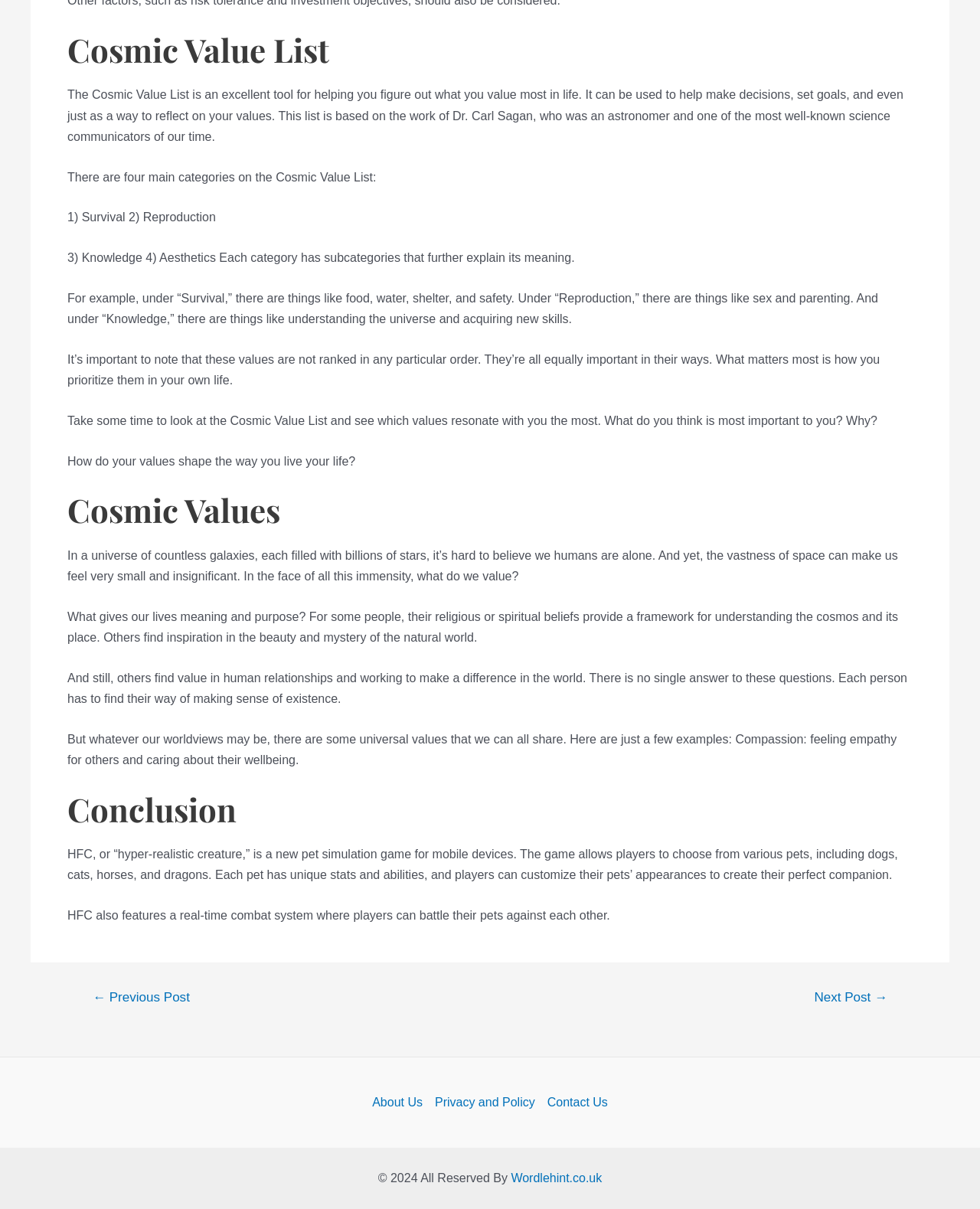Using the information in the image, give a comprehensive answer to the question: 
What is the main purpose of the Cosmic Value List?

The Cosmic Value List is described as an excellent tool for helping individuals figure out what they value most in life, which can be used to make decisions, set goals, and reflect on values.